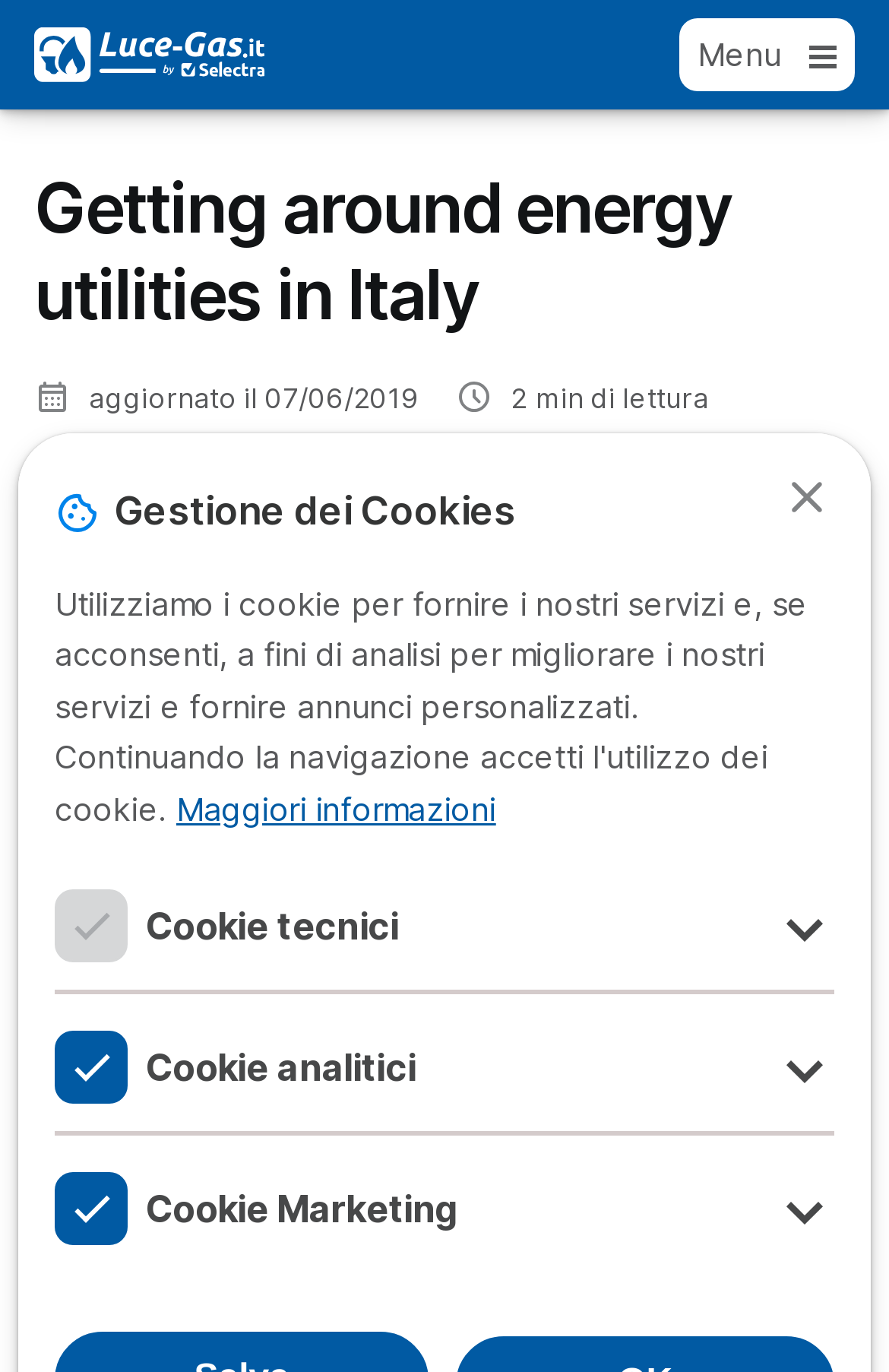Locate the bounding box coordinates of the clickable part needed for the task: "Click on Misc.".

None